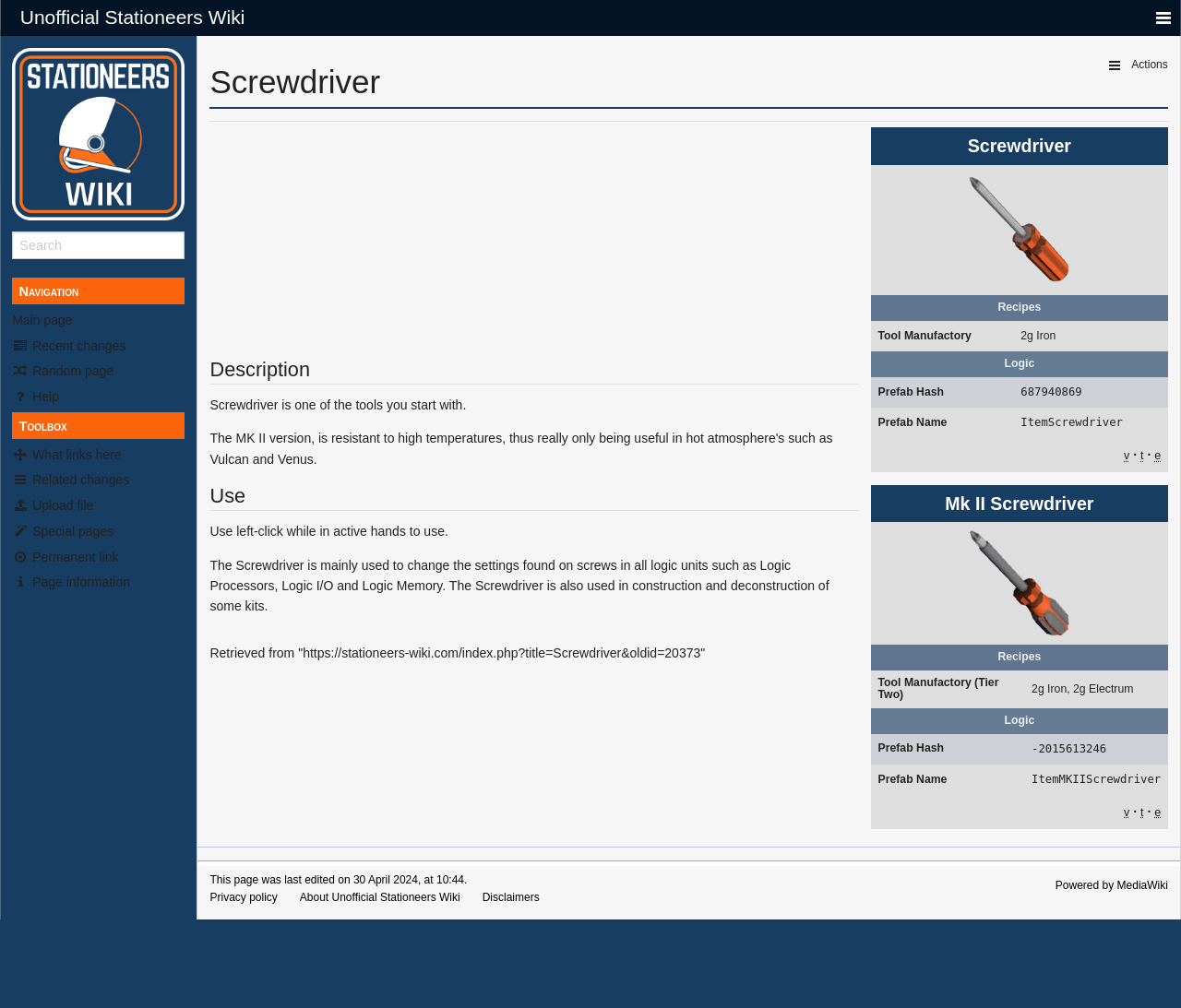What is the navigation link to the main page?
Use the image to give a comprehensive and detailed response to the question.

In the navigation section, I found a link element with the text 'Main page' and a key shortcut 'Alt+z'.